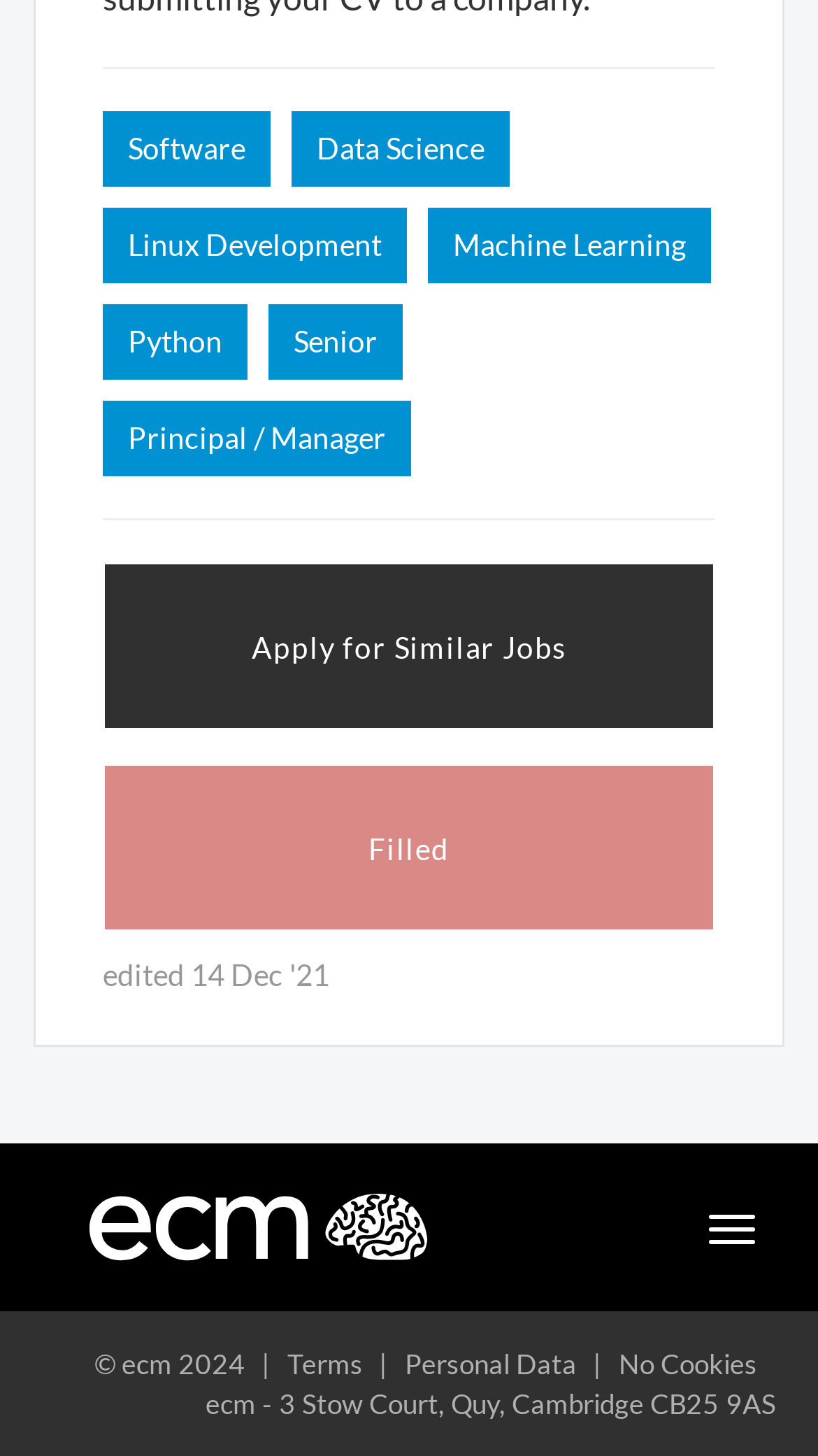Provide the bounding box coordinates of the section that needs to be clicked to accomplish the following instruction: "Click on Python."

[0.126, 0.209, 0.303, 0.261]